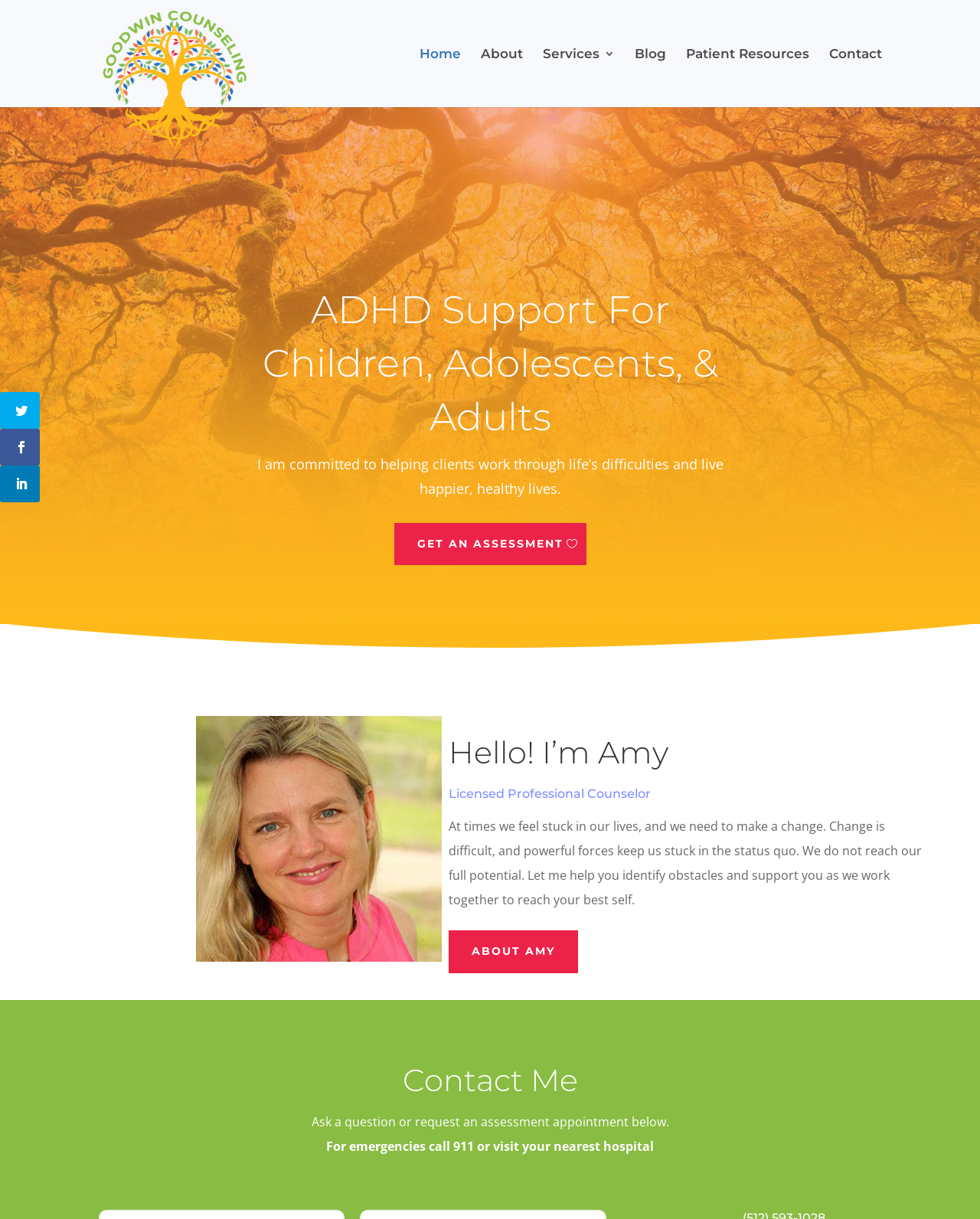Identify the bounding box coordinates of the section that should be clicked to achieve the task described: "Get an assessment".

[0.402, 0.429, 0.598, 0.464]